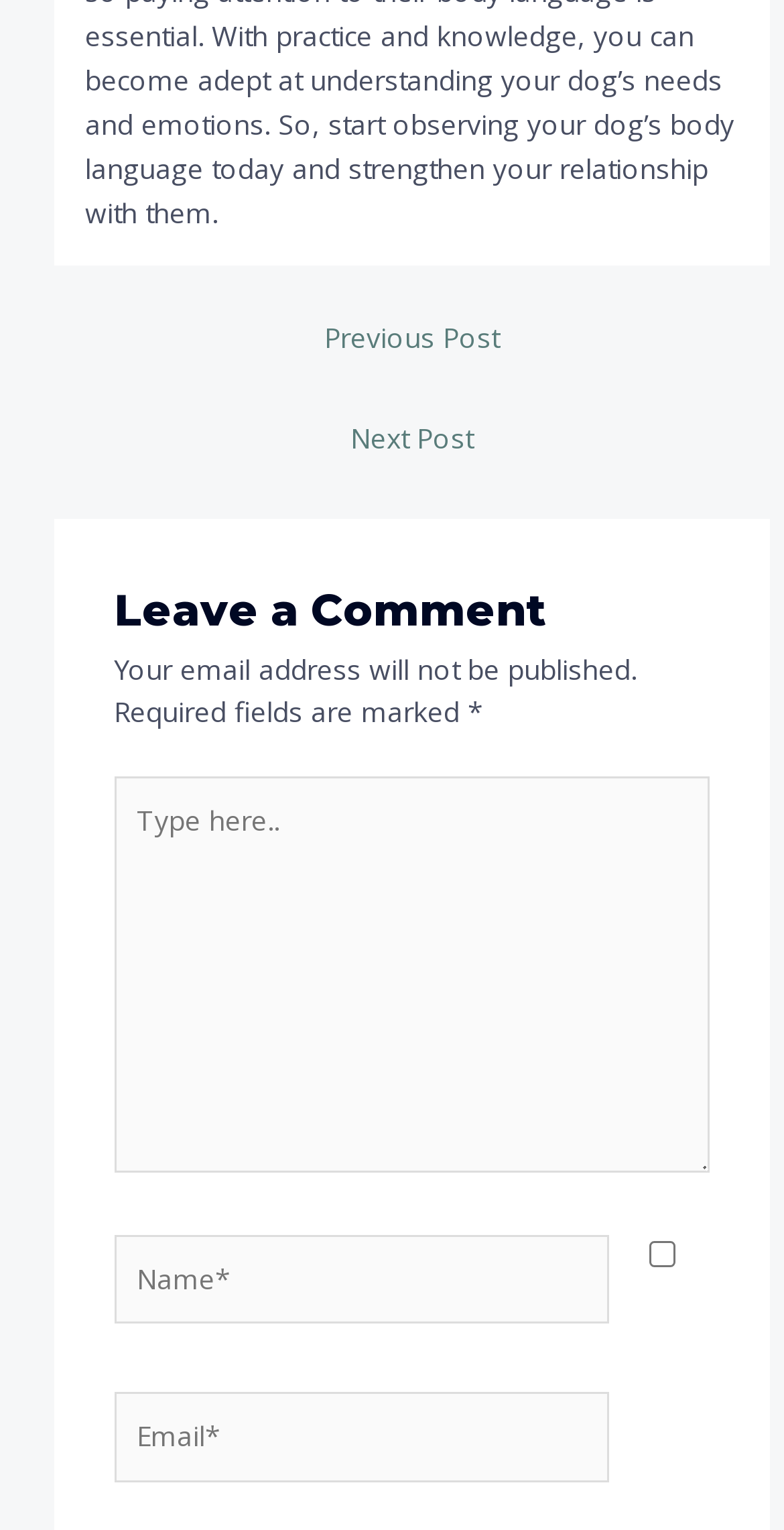Predict the bounding box coordinates of the UI element that matches this description: "Next Post →". The coordinates should be in the format [left, top, right, bottom] with each value between 0 and 1.

[0.093, 0.268, 0.958, 0.31]